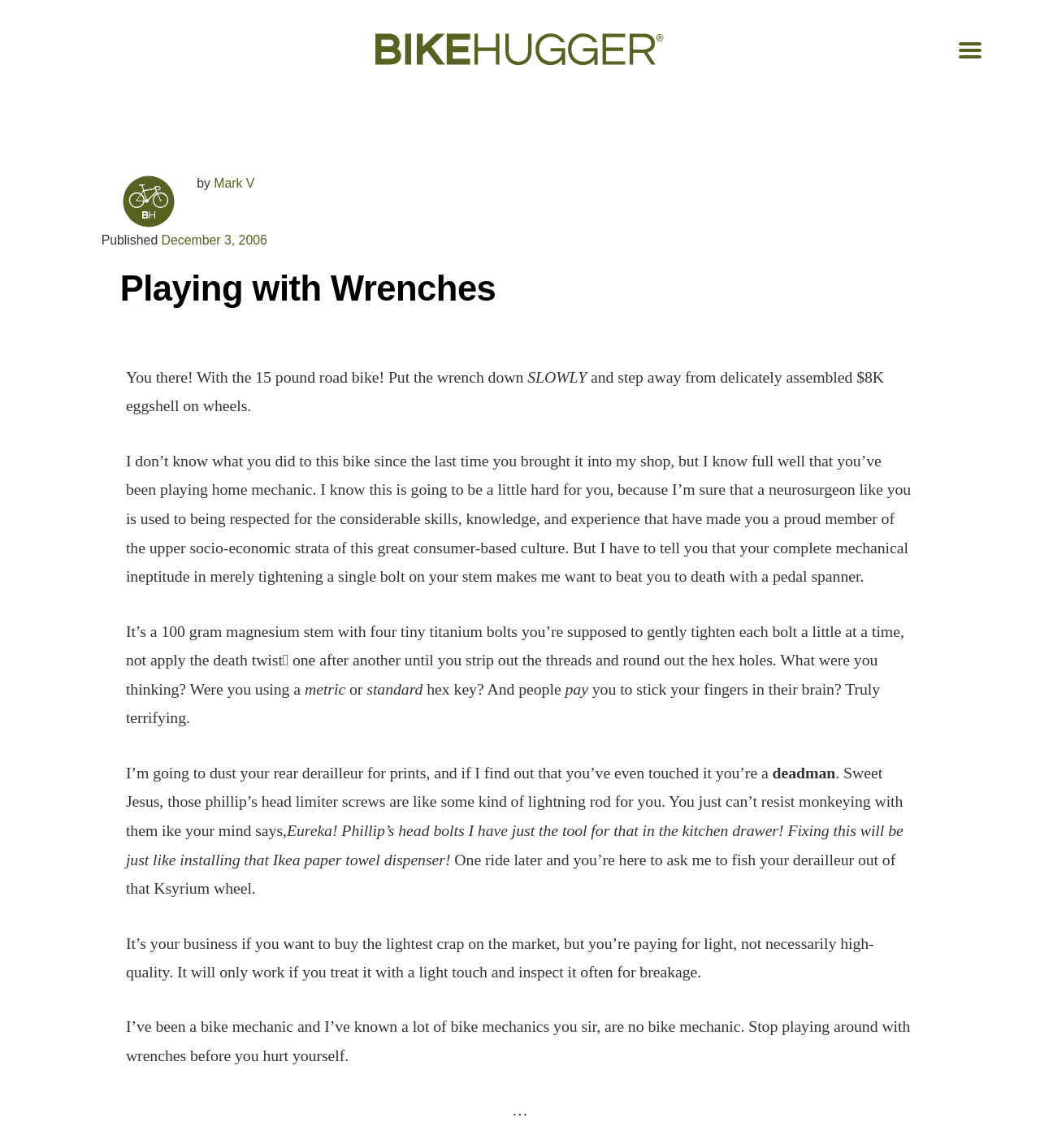What is the author's profession? Analyze the screenshot and reply with just one word or a short phrase.

Bike mechanic